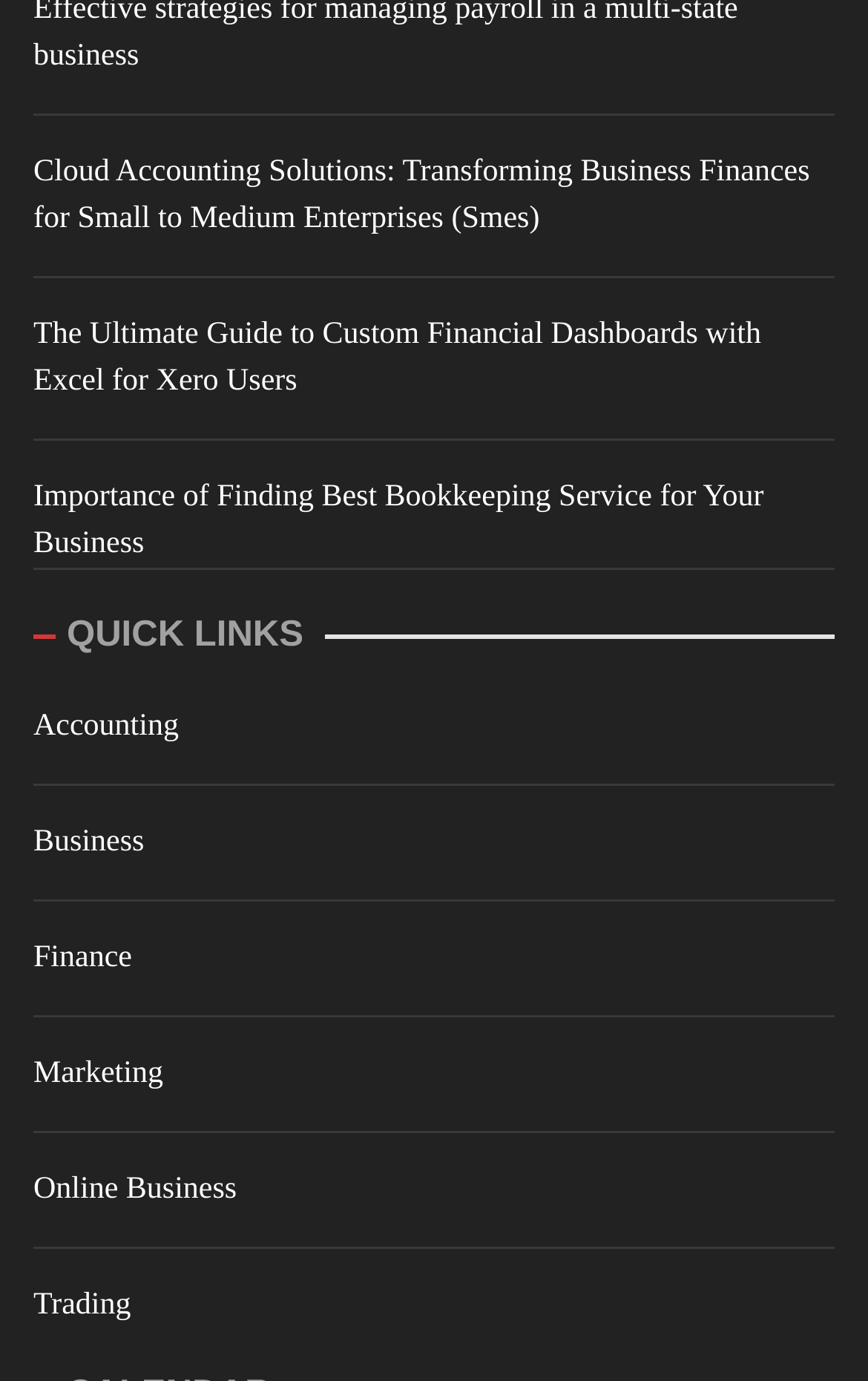What is the topic of the first link on the webpage?
Based on the image, provide a one-word or brief-phrase response.

Cloud Accounting